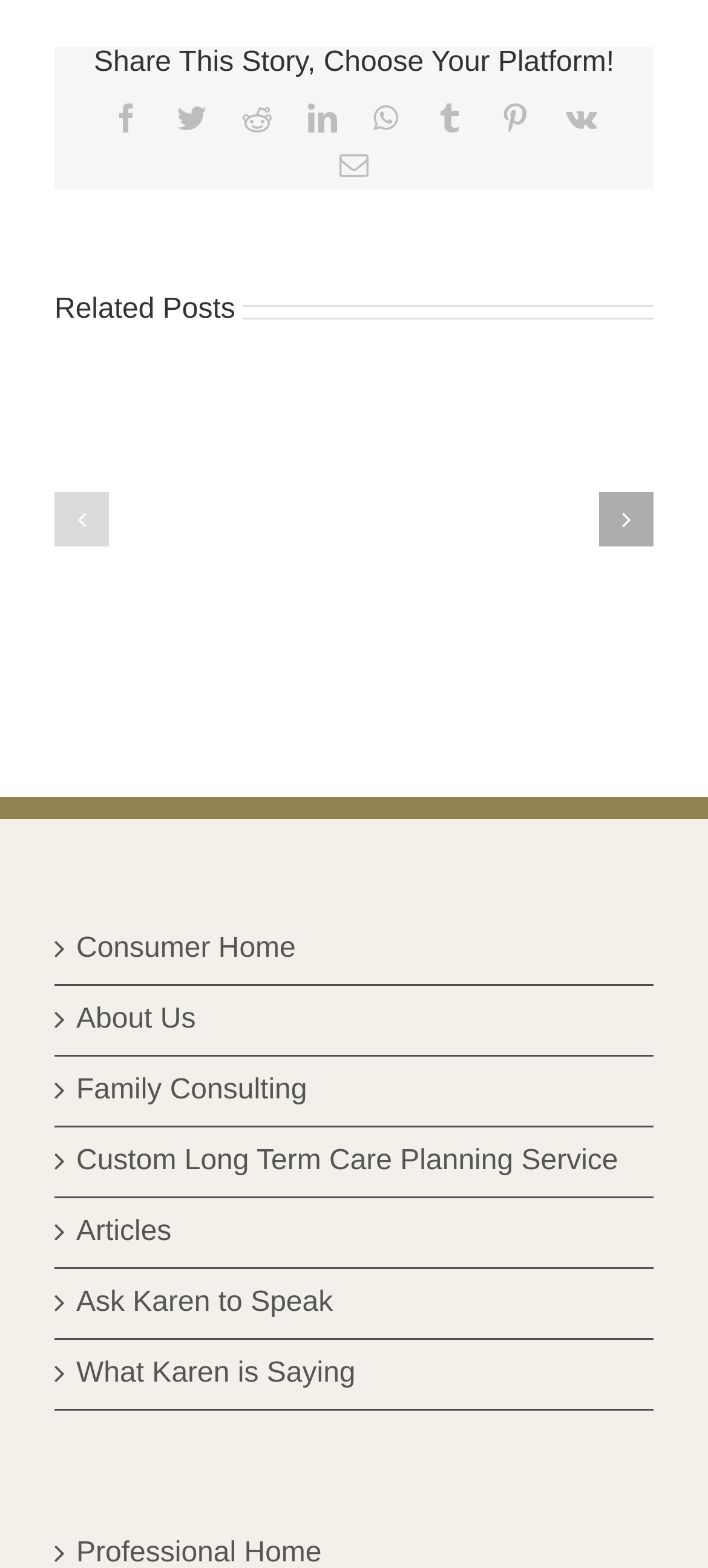Determine the bounding box coordinates for the element that should be clicked to follow this instruction: "Go to next slide". The coordinates should be given as four float numbers between 0 and 1, in the format [left, top, right, bottom].

[0.846, 0.314, 0.923, 0.348]